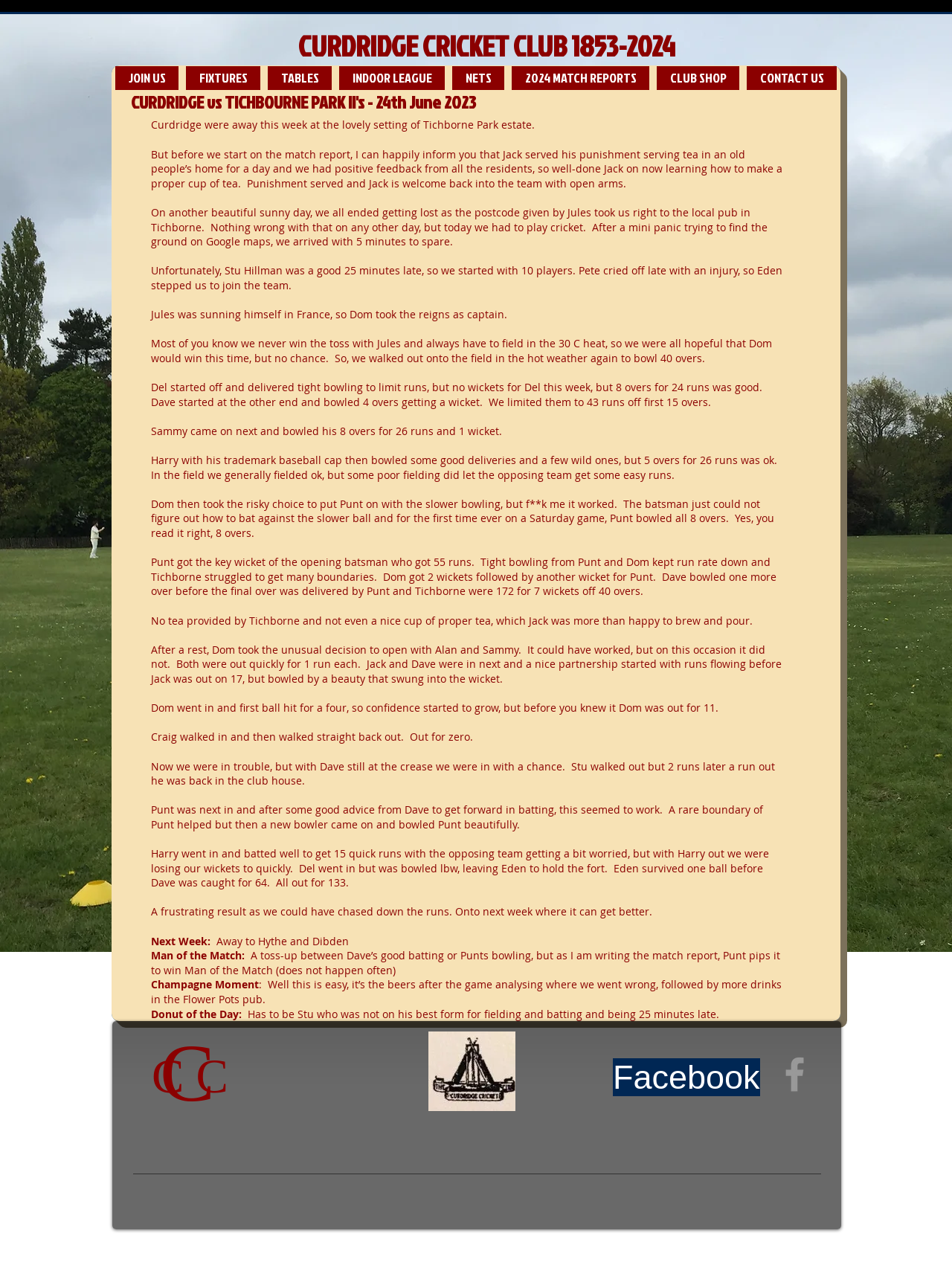Refer to the image and offer a detailed explanation in response to the question: How many overs did Punt bowl in the match?

The match report states that Punt bowled all 8 overs, which is a rare occurrence. This information can be found in the text 'For the first time ever on a Saturday game, Punt bowled all 8 overs.'